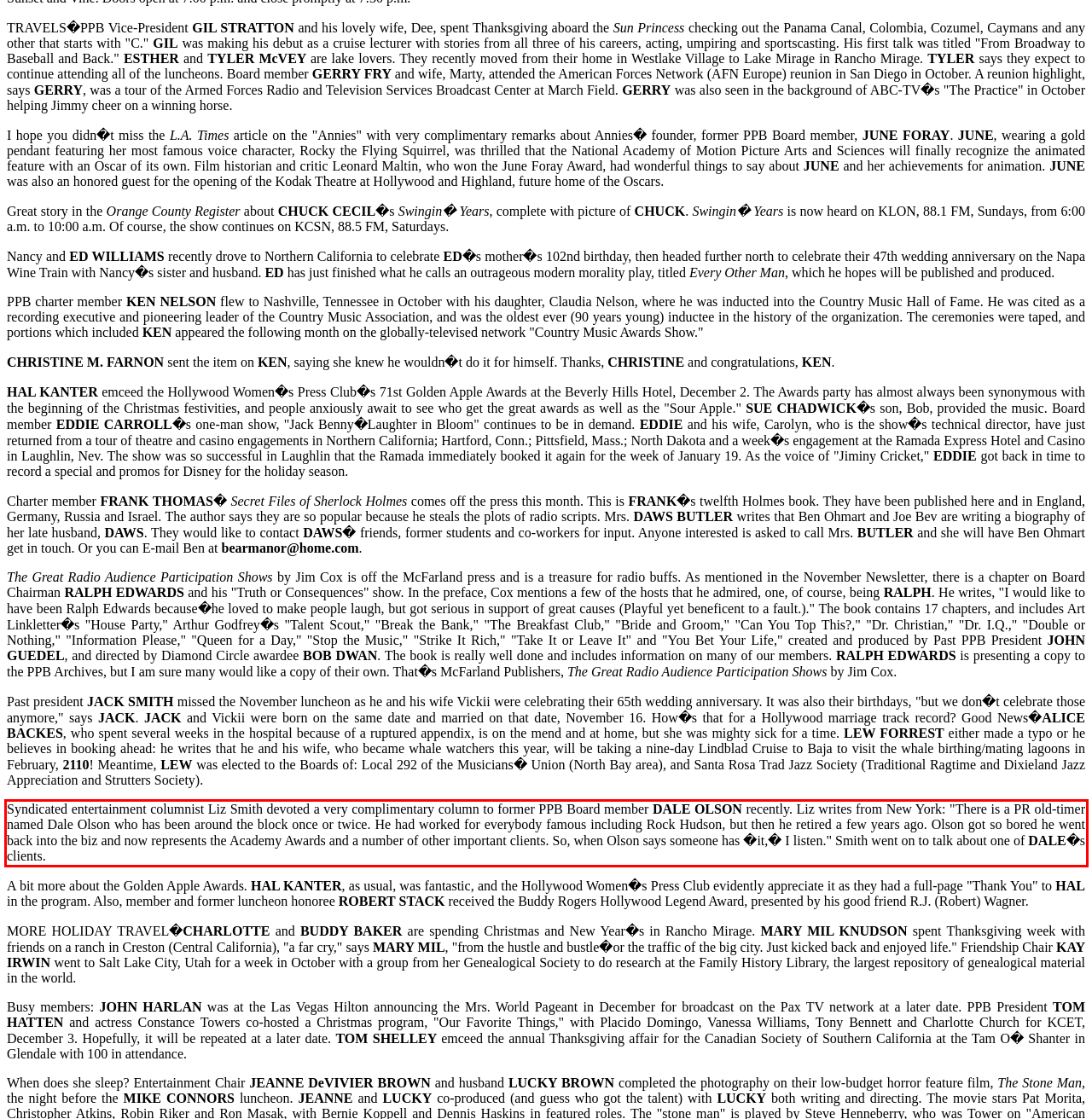In the given screenshot, locate the red bounding box and extract the text content from within it.

Syndicated entertainment columnist Liz Smith devoted a very complimentary column to former PPB Board member DALE OLSON recently. Liz writes from New York: "There is a PR old-timer named Dale Olson who has been around the block once or twice. He had worked for everybody famous including Rock Hudson, but then he retired a few years ago. Olson got so bored he went back into the biz and now represents the Academy Awards and a number of other important clients. So, when Olson says someone has �it,� I listen." Smith went on to talk about one of DALE�s clients.